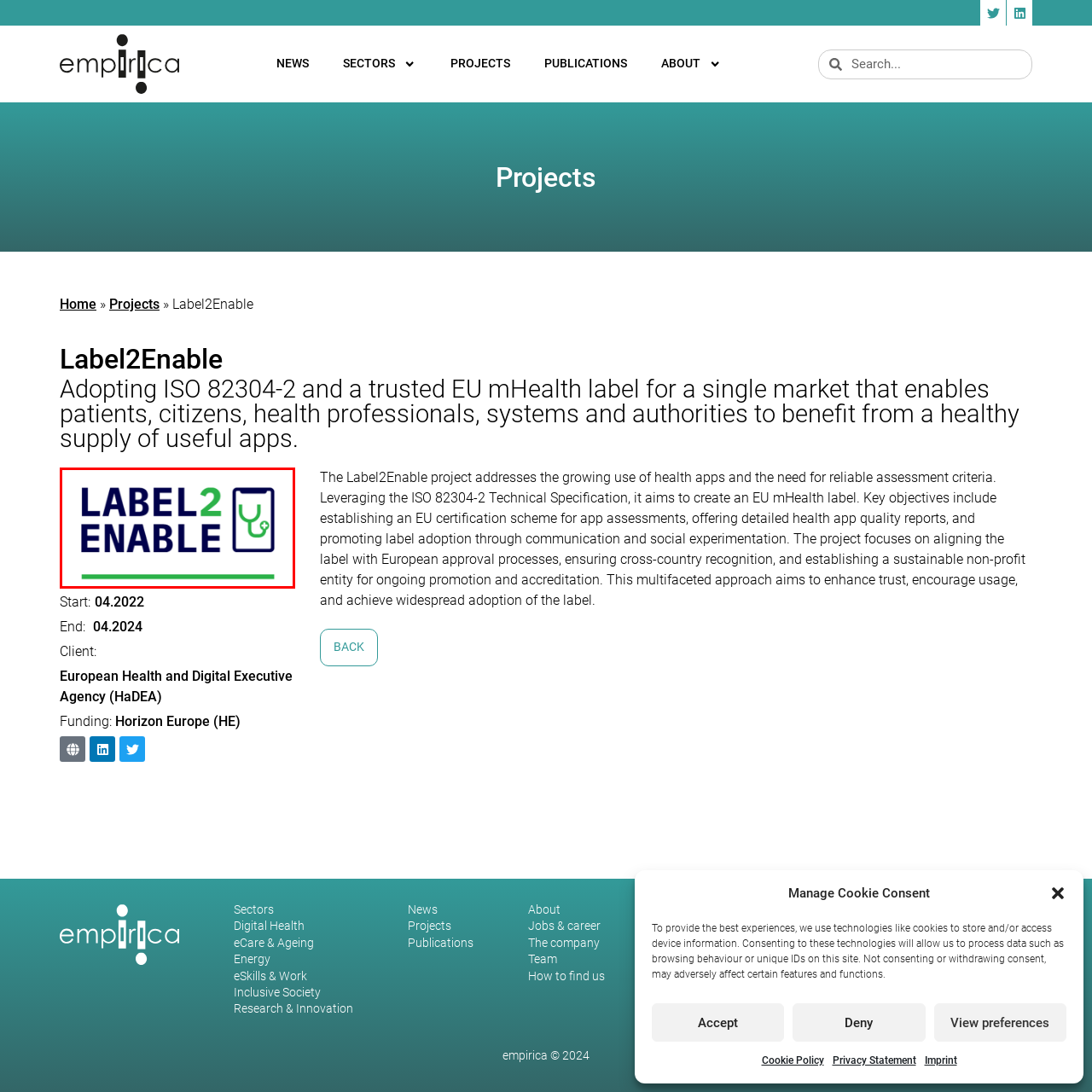What symbolizes the integration of health technology and mobile applications?
Focus on the area within the red boundary in the image and answer the question with one word or a short phrase.

A smartphone containing a stethoscope